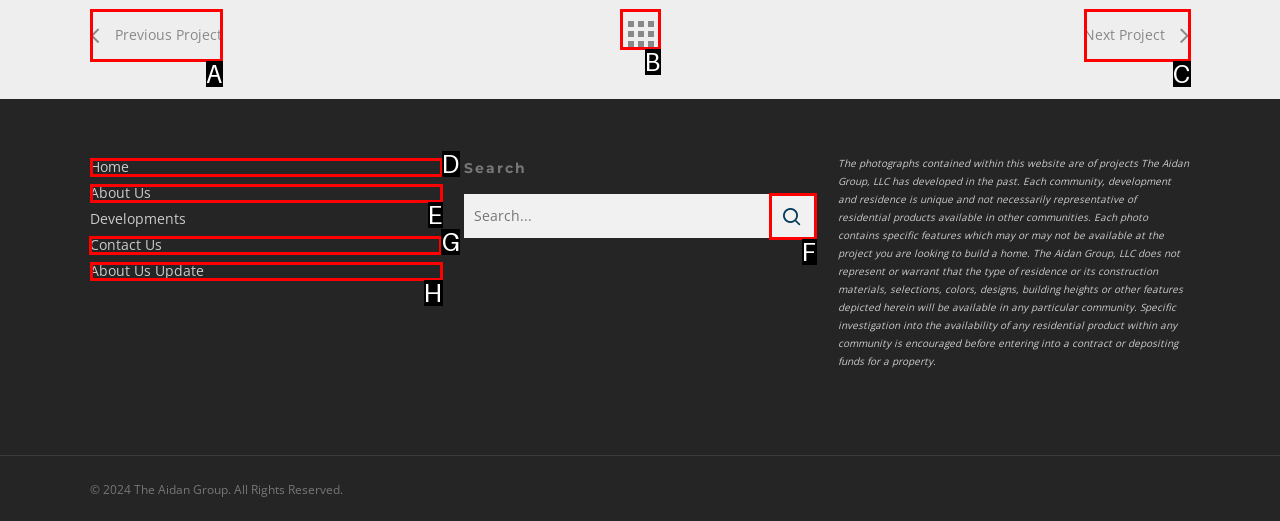Select the appropriate HTML element to click for the following task: contact us
Answer with the letter of the selected option from the given choices directly.

G